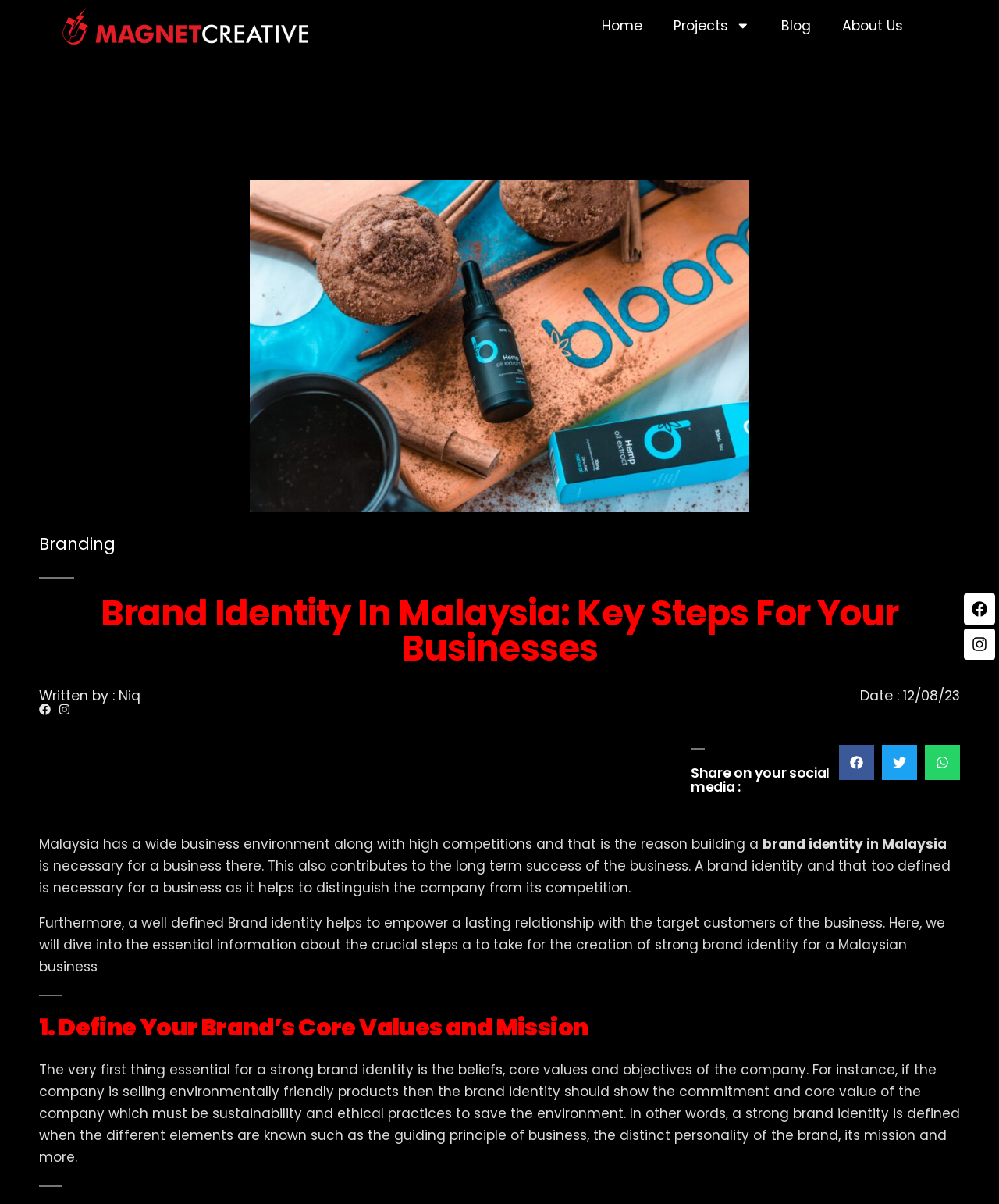Please locate and generate the primary heading on this webpage.

Brand Identity In Malaysia: Key Steps For Your Businesses